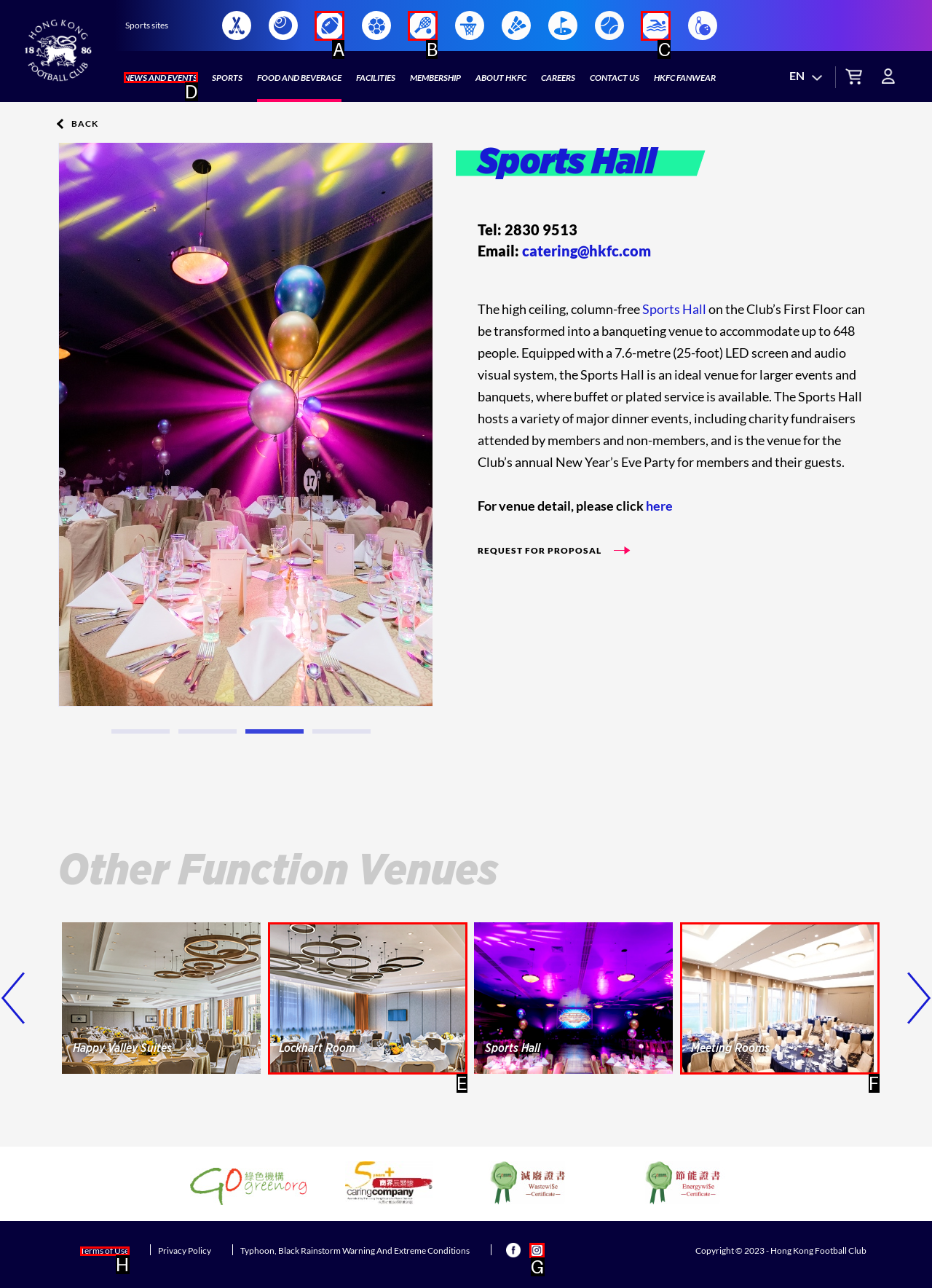Identify which lettered option to click to carry out the task: Click the NEWS AND EVENTS link. Provide the letter as your answer.

D